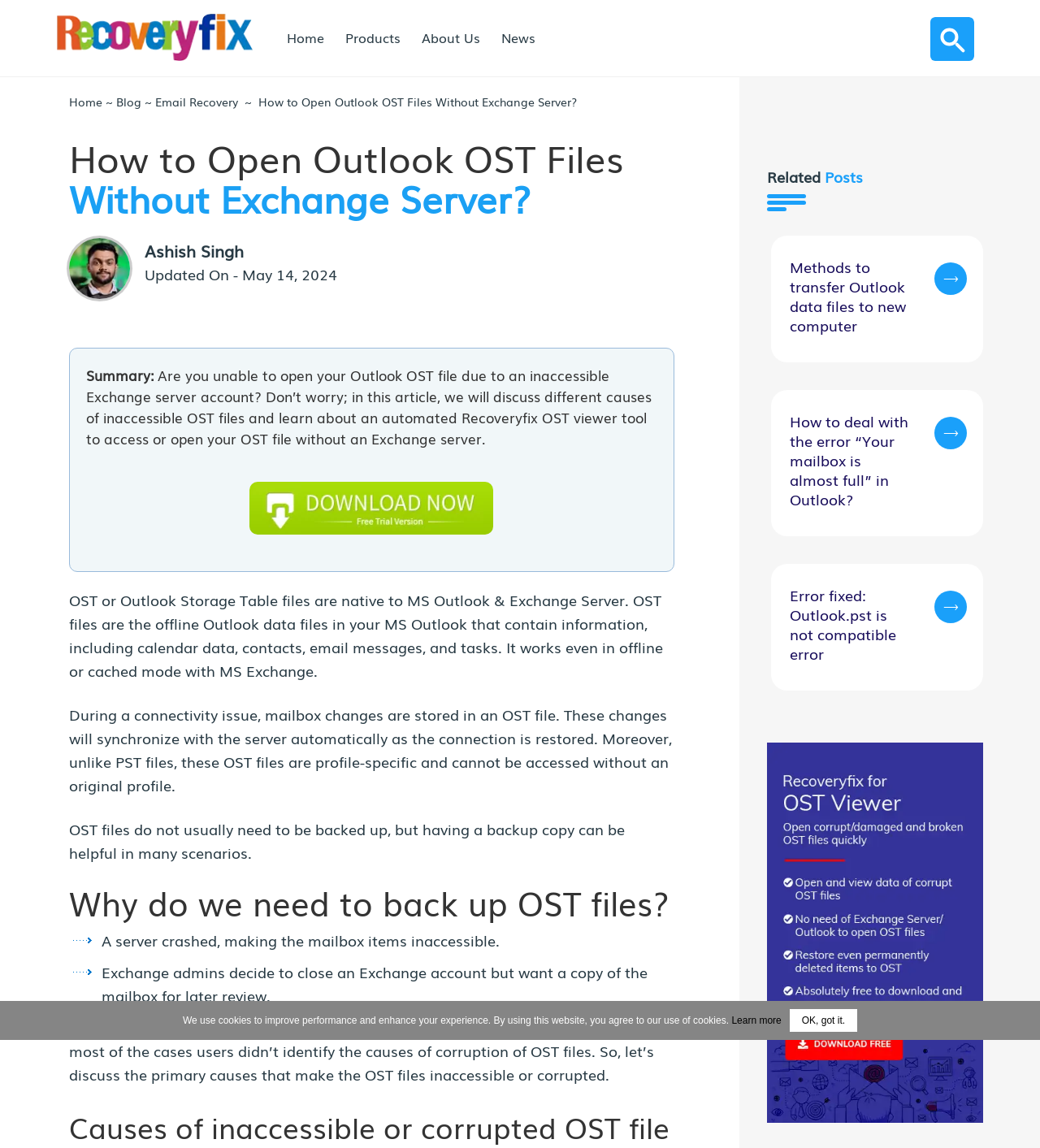Can you find the bounding box coordinates for the UI element given this description: "OK, got it."? Provide the coordinates as four float numbers between 0 and 1: [left, top, right, bottom].

[0.759, 0.879, 0.824, 0.899]